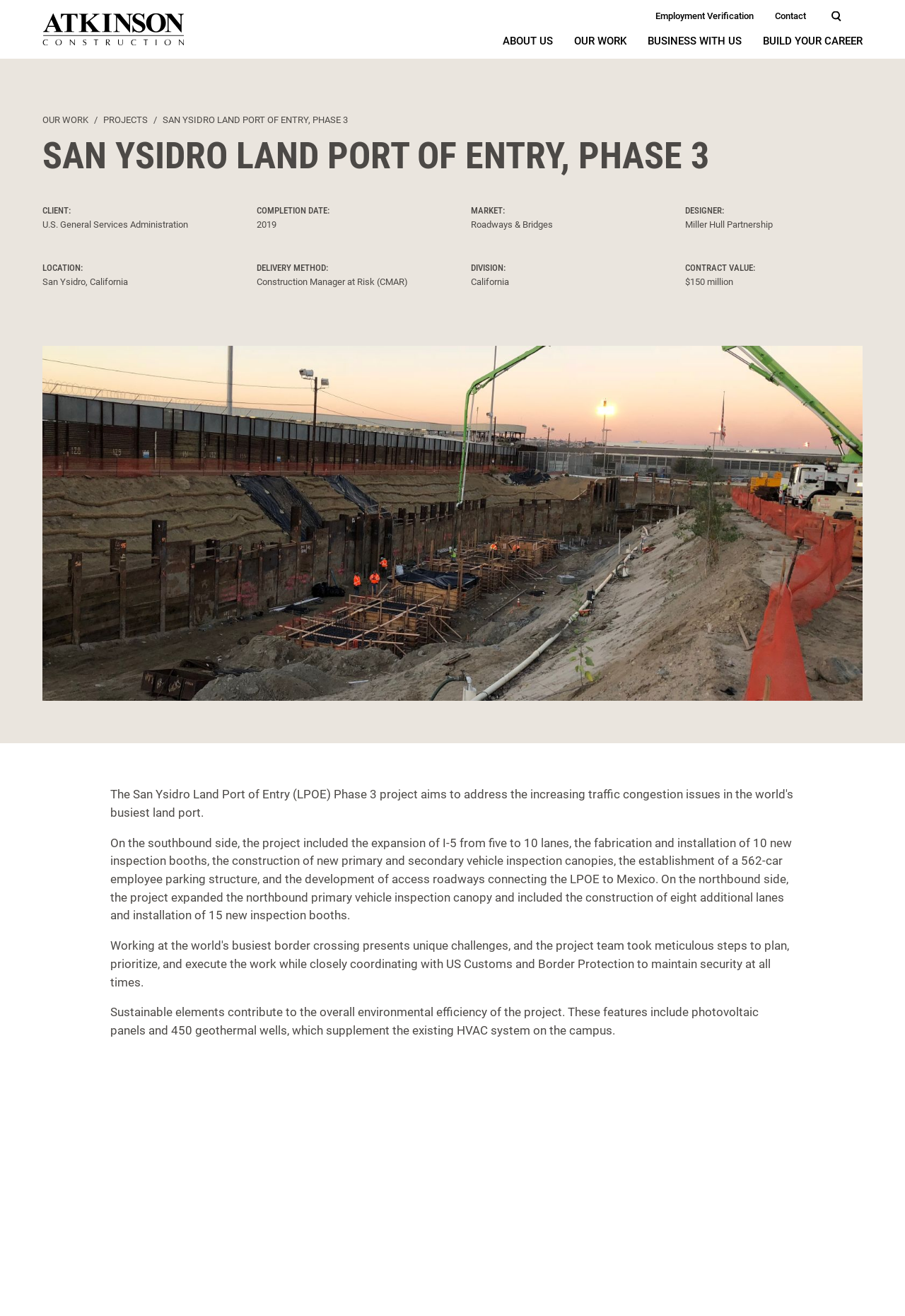What is the contract value of the San Ysidro Land Port of Entry project?
Refer to the image and offer an in-depth and detailed answer to the question.

I found the answer by looking at the 'CONTRACT VALUE' section on the webpage, which is located below the 'DIVISION' section. The text '$150 million' is listed as the contract value.